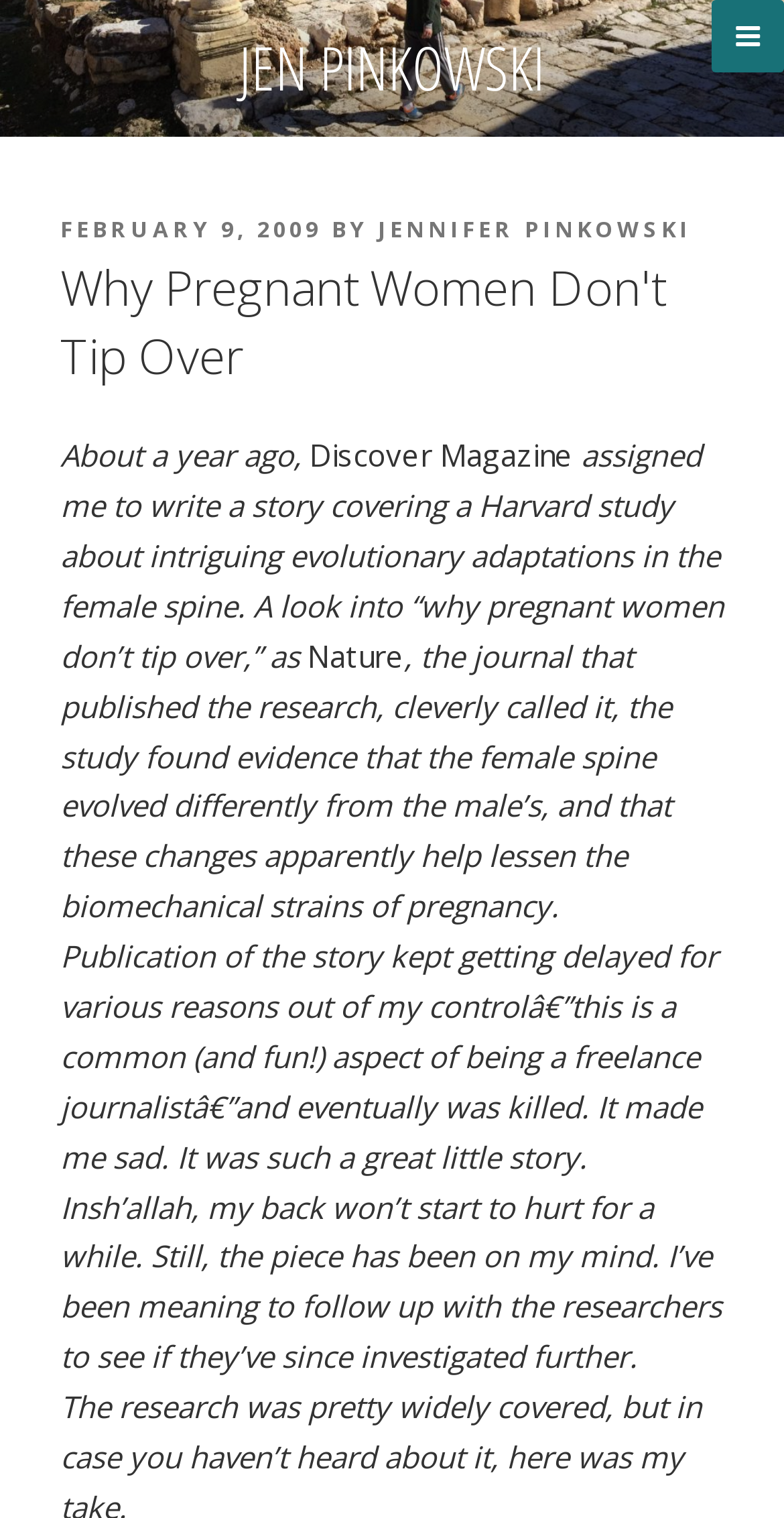Use a single word or phrase to respond to the question:
What is the topic of the article?

Pregnant women's spine